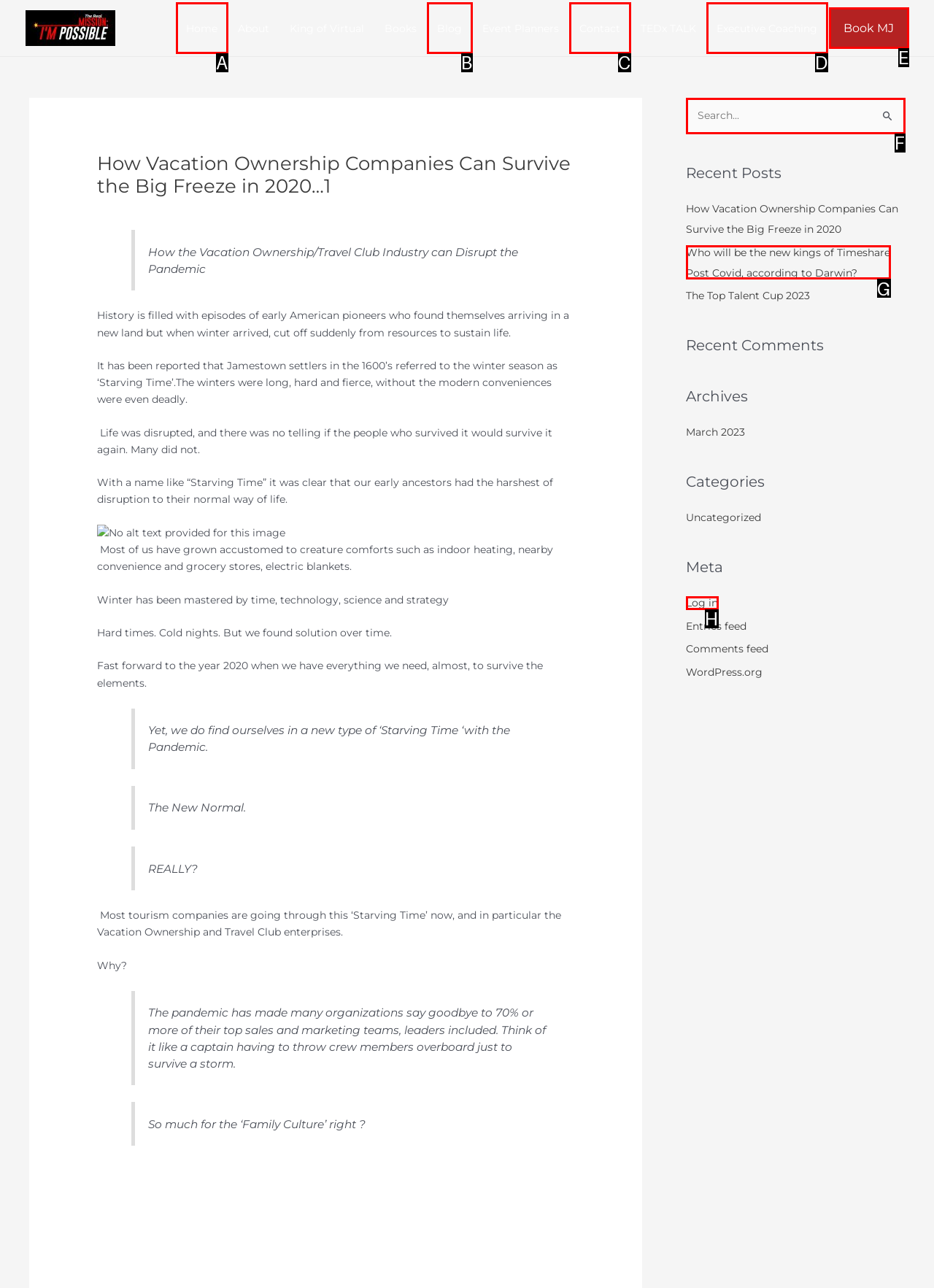Which option best describes: Blog
Respond with the letter of the appropriate choice.

B